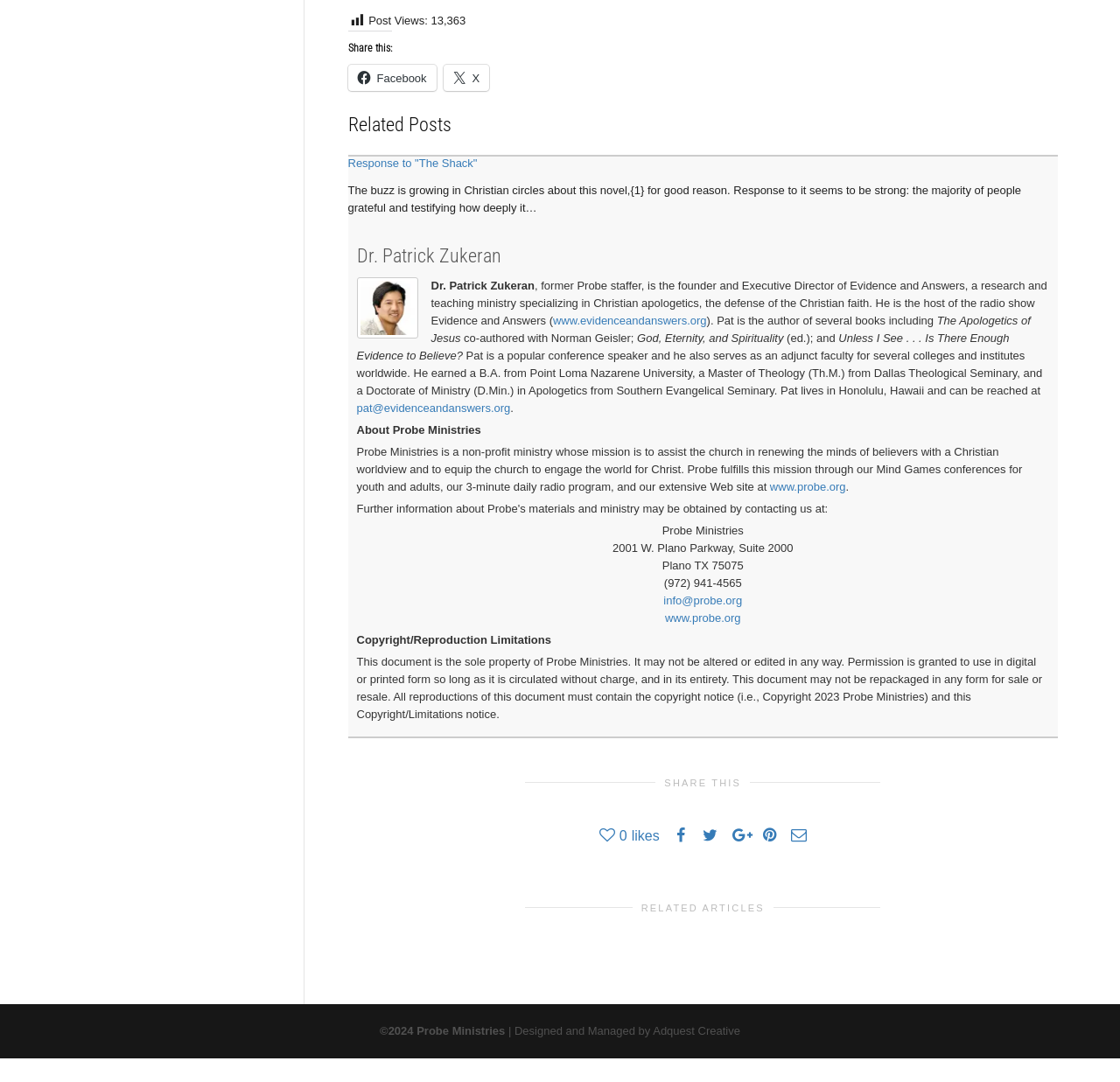Using the description "0 likes", locate and provide the bounding box of the UI element.

[0.535, 0.764, 0.589, 0.781]